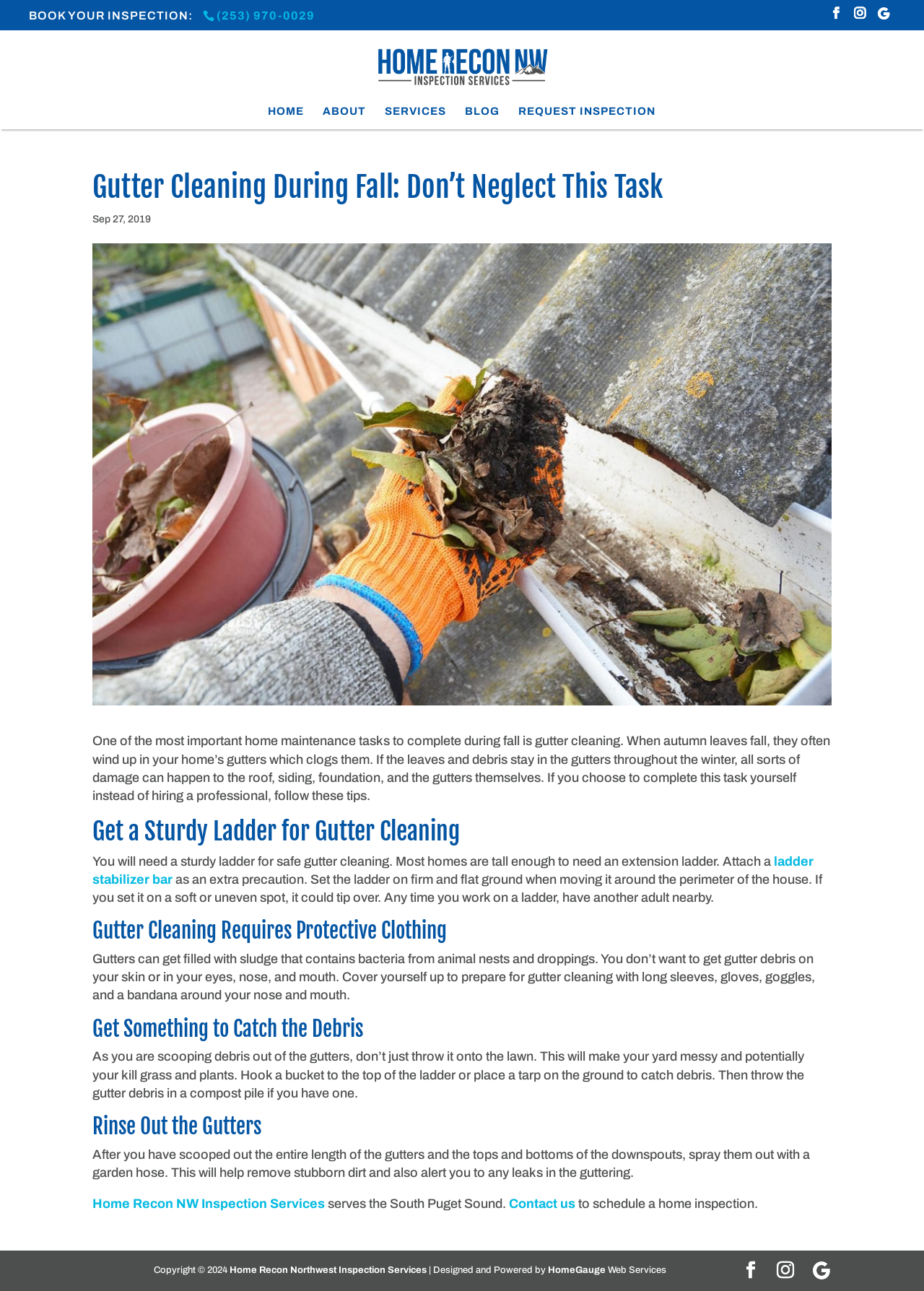What is the name of the company that serves the South Puget Sound?
Ensure your answer is thorough and detailed.

I read the bottom section of the webpage and found that the company that serves the South Puget Sound is Home Recon NW Inspection Services.